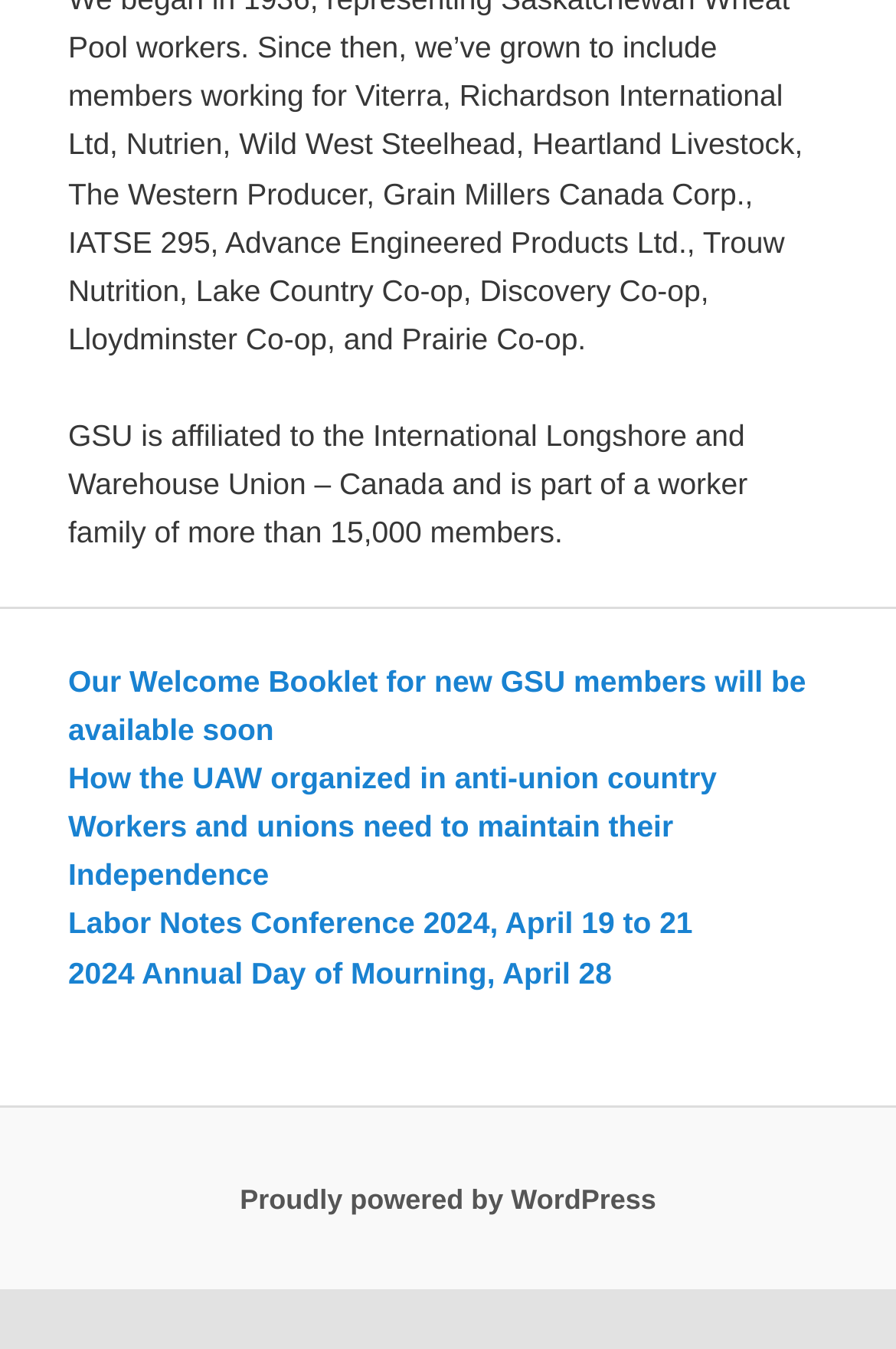Please reply to the following question with a single word or a short phrase:
What is the date of the Labor Notes Conference 2024?

April 19 to 21